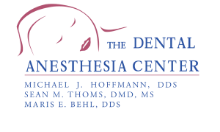Describe every important feature and element in the image comprehensively.

The image showcases the logo for "The Dental Anesthesia Center," prominently featuring the center's name at the top in bold, blue lettering. Below the name, the names of the dental practitioners are listed: Michael J. Hoffmann, DDS, Sean M. Thoms, DMD, MS, and Maris E. Behl, DDS, each identified by their respective qualifications. The design incorporates a simple and elegant graphic element that suggests a dental theme, reflecting the nature of the services offered. This logo embodies professionalism and expertise in pediatric and sedation dentistry, emphasizing the center's commitment to dental care and patient comfort.